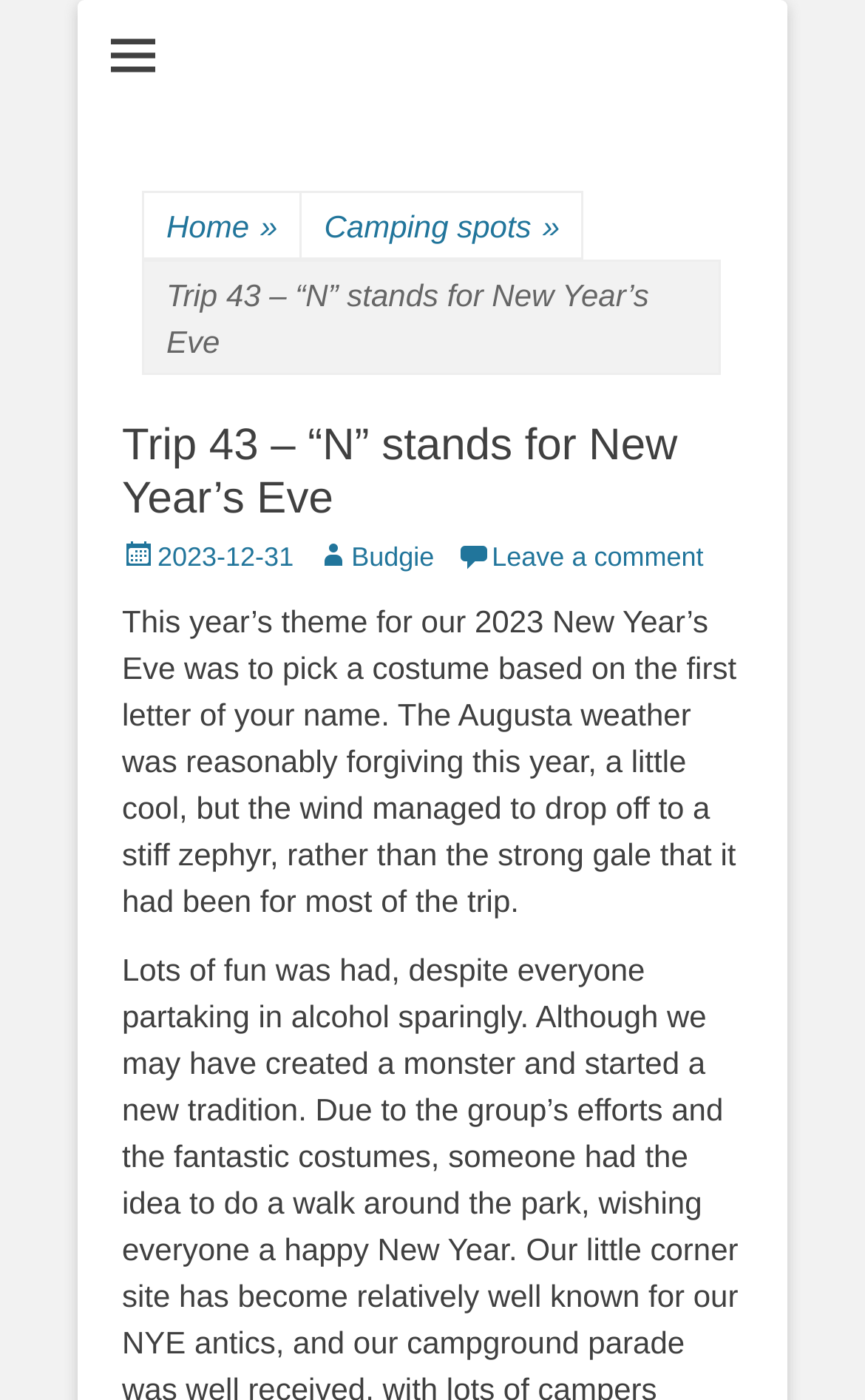Using the given element description, provide the bounding box coordinates (top-left x, top-left y, bottom-right x, bottom-right y) for the corresponding UI element in the screenshot: Camping spots»

[0.349, 0.138, 0.673, 0.184]